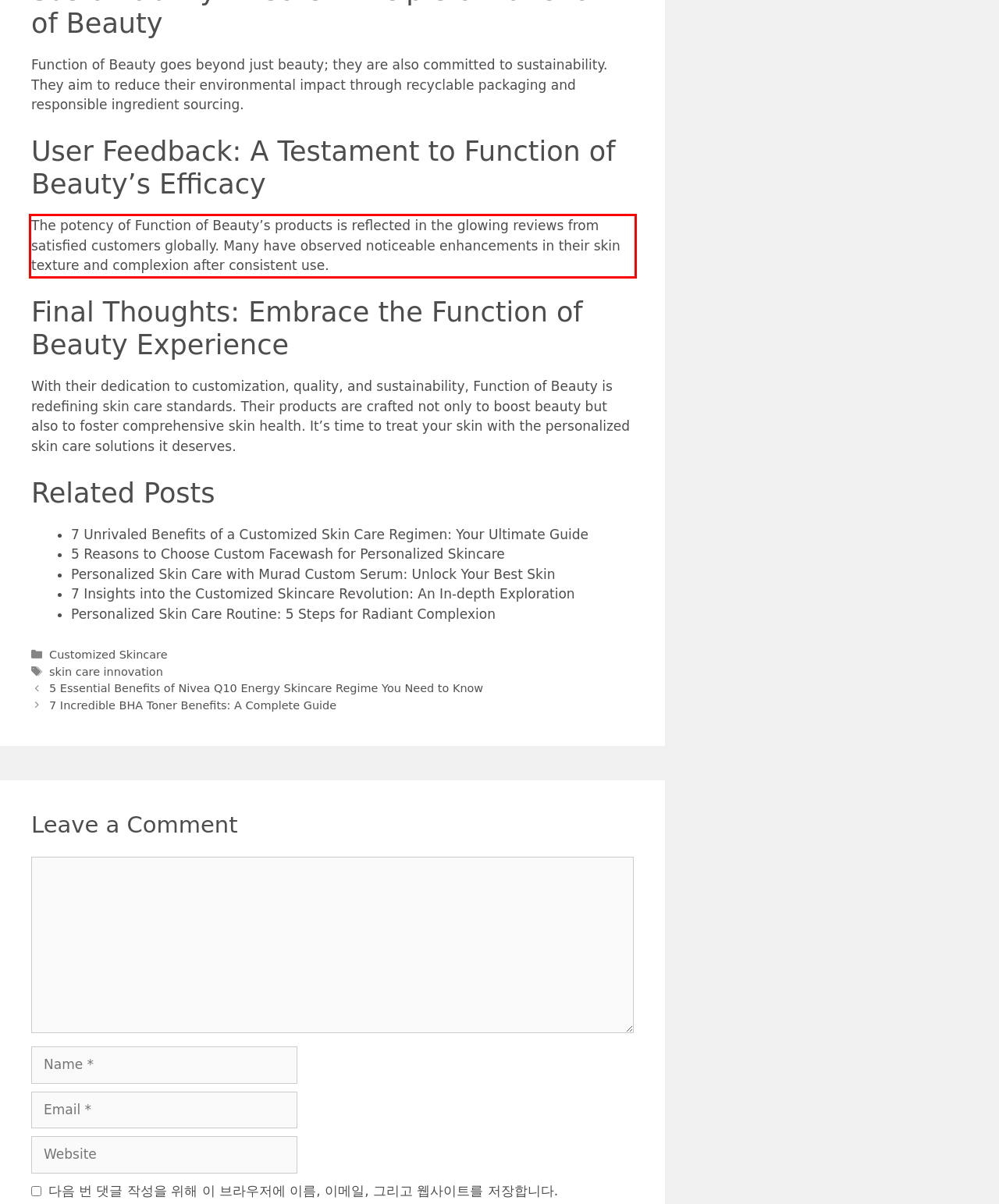Analyze the red bounding box in the provided webpage screenshot and generate the text content contained within.

The potency of Function of Beauty’s products is reflected in the glowing reviews from satisfied customers globally. Many have observed noticeable enhancements in their skin texture and complexion after consistent use.